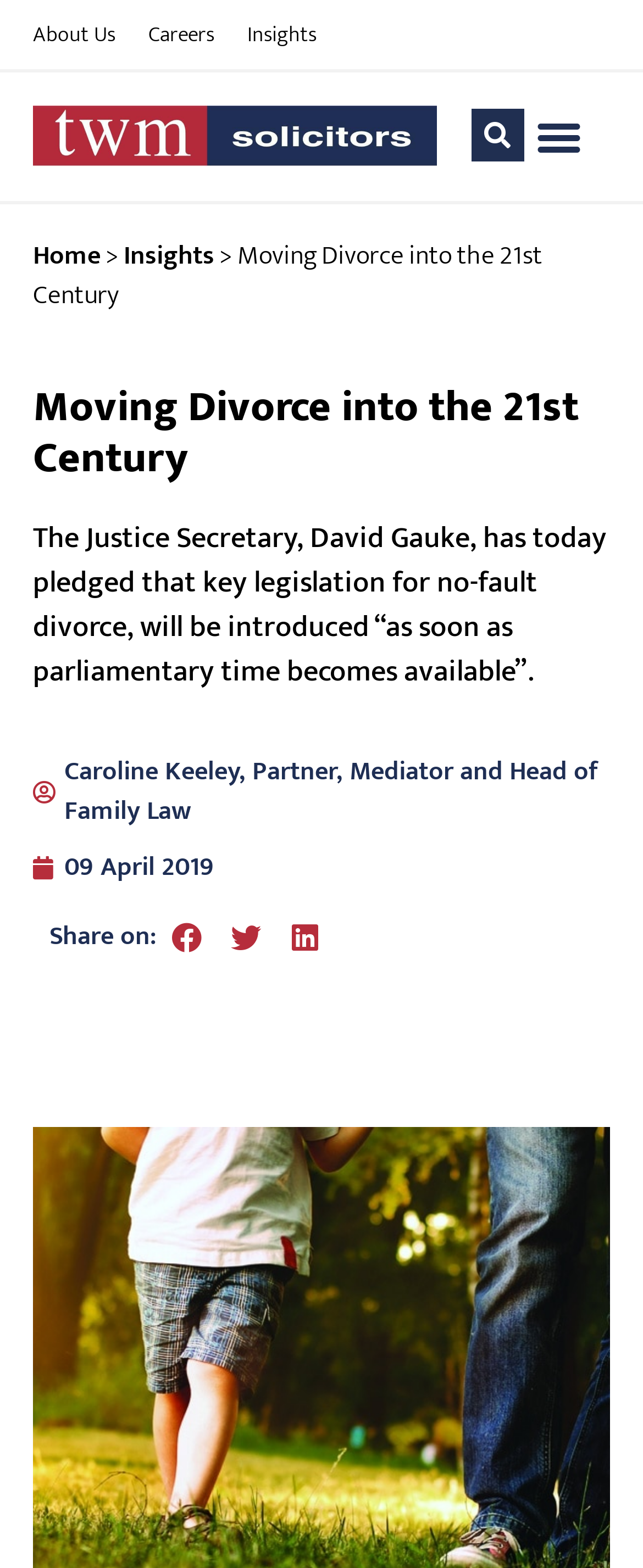From the webpage screenshot, predict the bounding box of the UI element that matches this description: "About Us".

[0.051, 0.011, 0.179, 0.034]